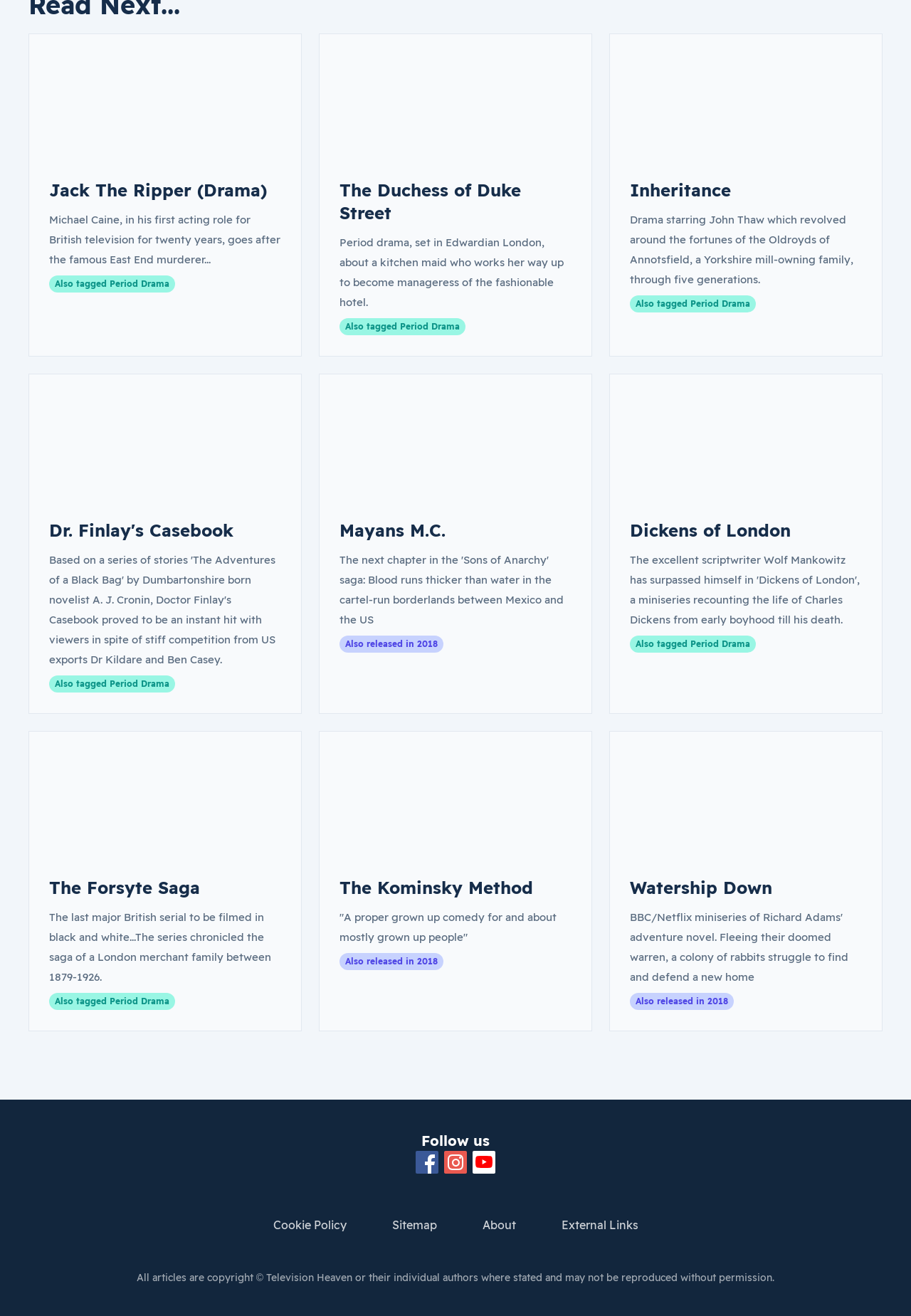Using the description: "Dr. Finlay's Casebook", determine the UI element's bounding box coordinates. Ensure the coordinates are in the format of four float numbers between 0 and 1, i.e., [left, top, right, bottom].

[0.054, 0.395, 0.256, 0.411]